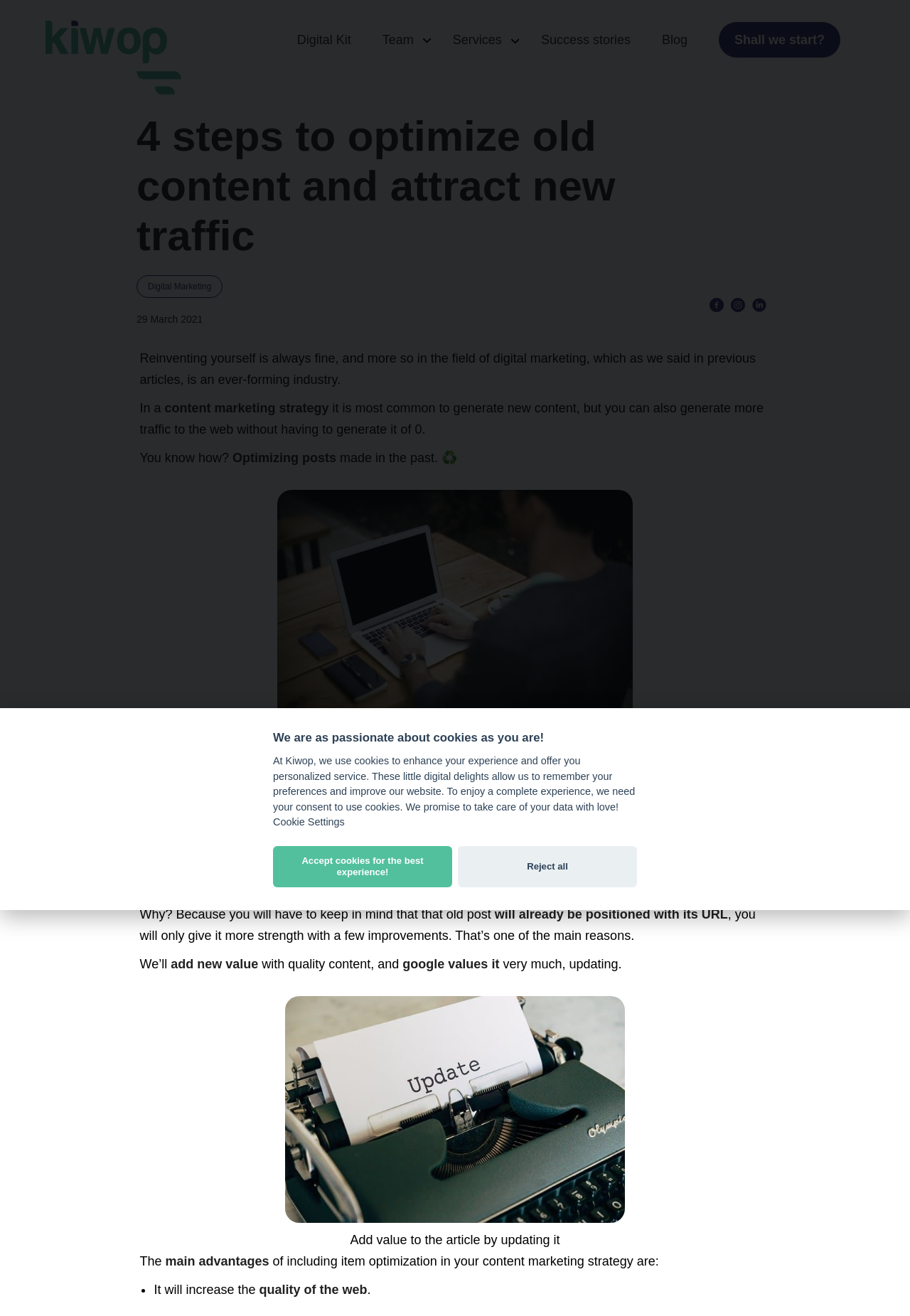Please identify the coordinates of the bounding box that should be clicked to fulfill this instruction: "Click on the 'Kiwop' link".

[0.05, 0.016, 0.184, 0.05]